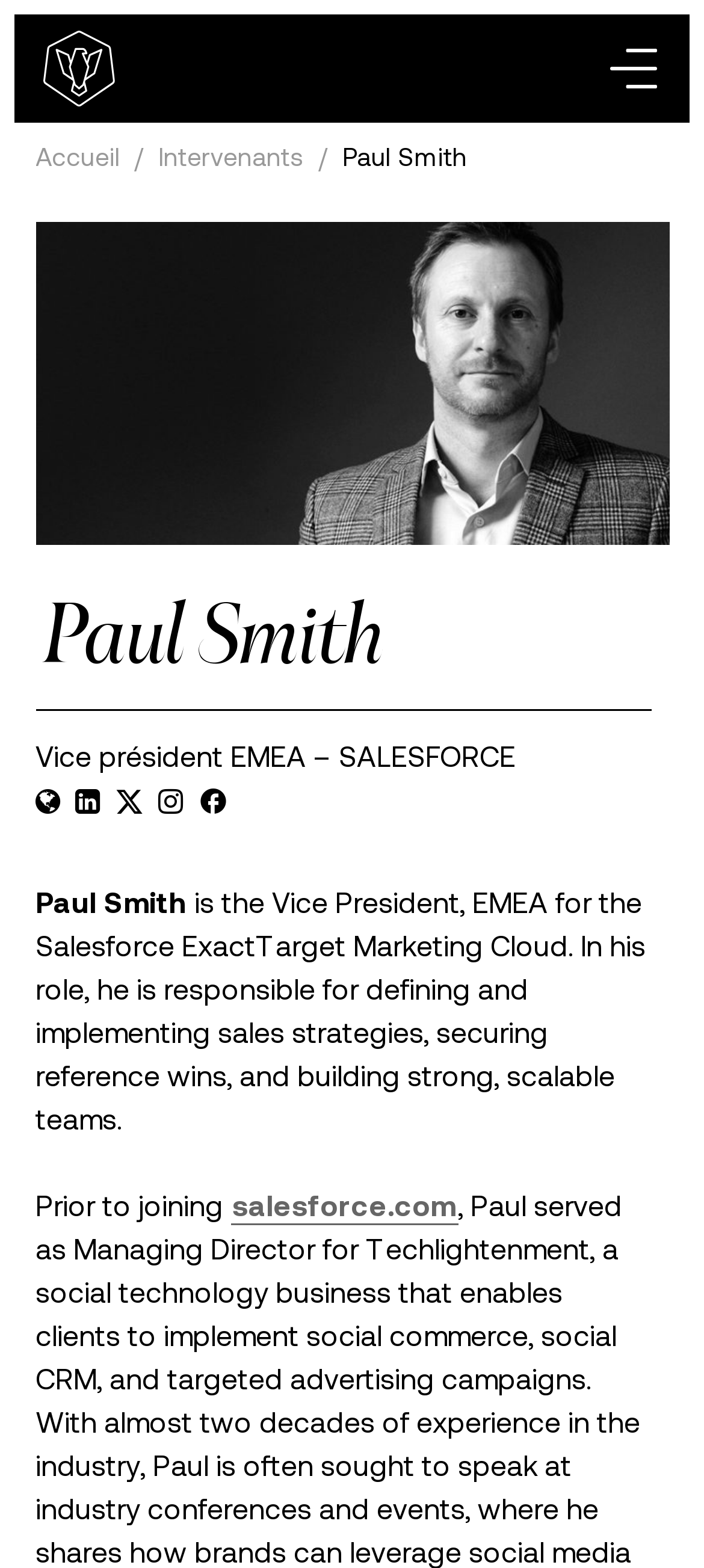Locate the bounding box coordinates of the UI element described by: "salesforce.com". Provide the coordinates as four float numbers between 0 and 1, formatted as [left, top, right, bottom].

[0.327, 0.762, 0.65, 0.782]